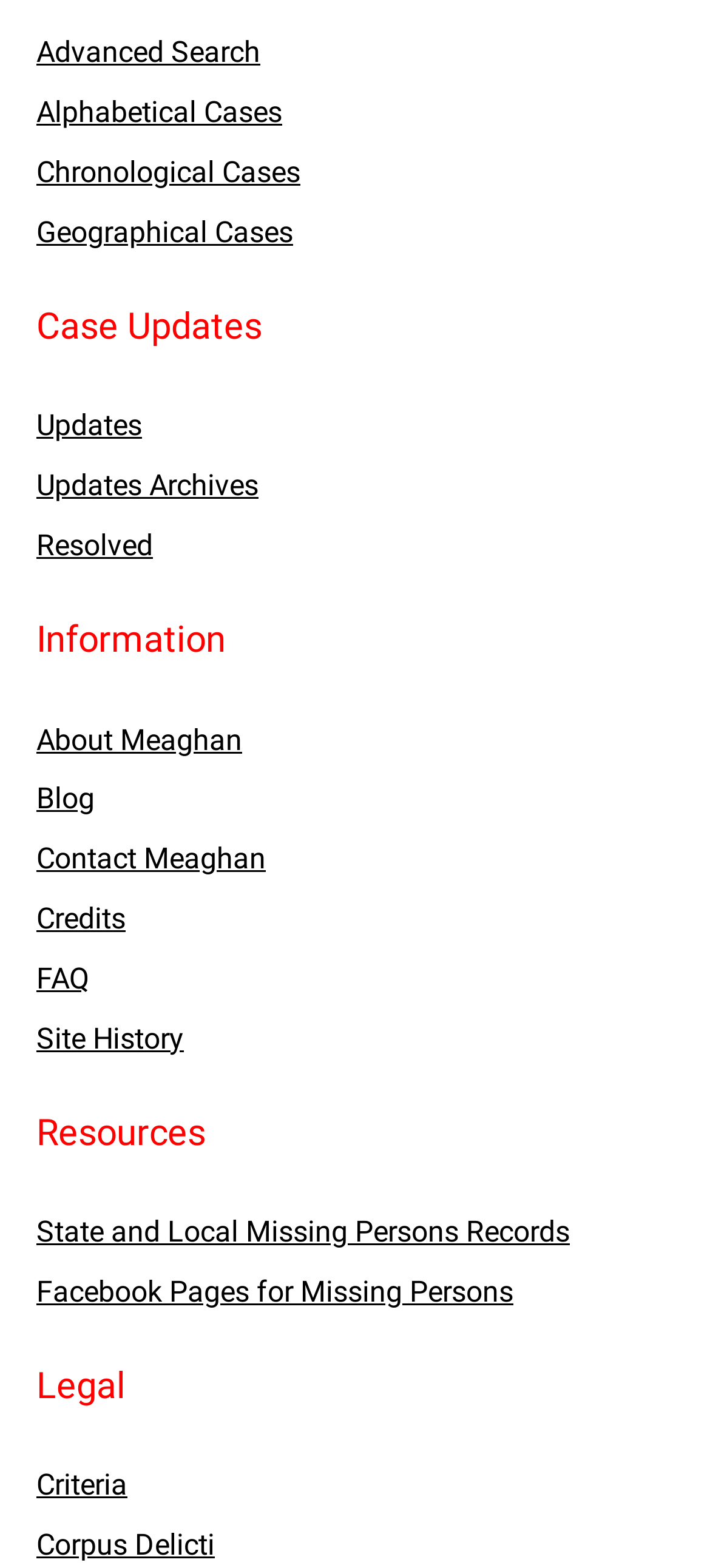Determine the bounding box coordinates for the clickable element to execute this instruction: "Access state and local missing persons records". Provide the coordinates as four float numbers between 0 and 1, i.e., [left, top, right, bottom].

[0.051, 0.773, 0.949, 0.8]